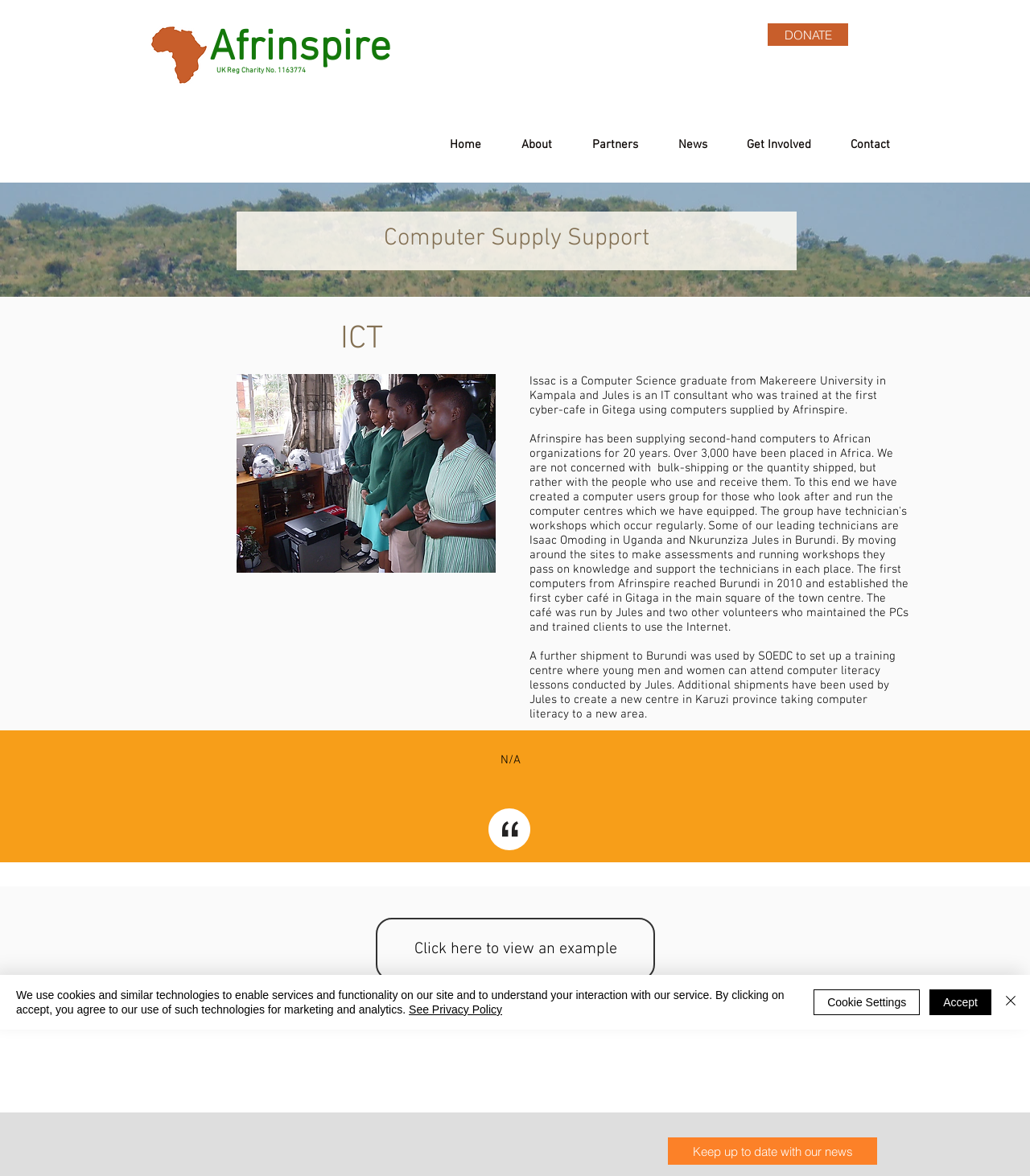What is the purpose of the computer supply support?
Using the image as a reference, answer with just one word or a short phrase.

Computer literacy lessons